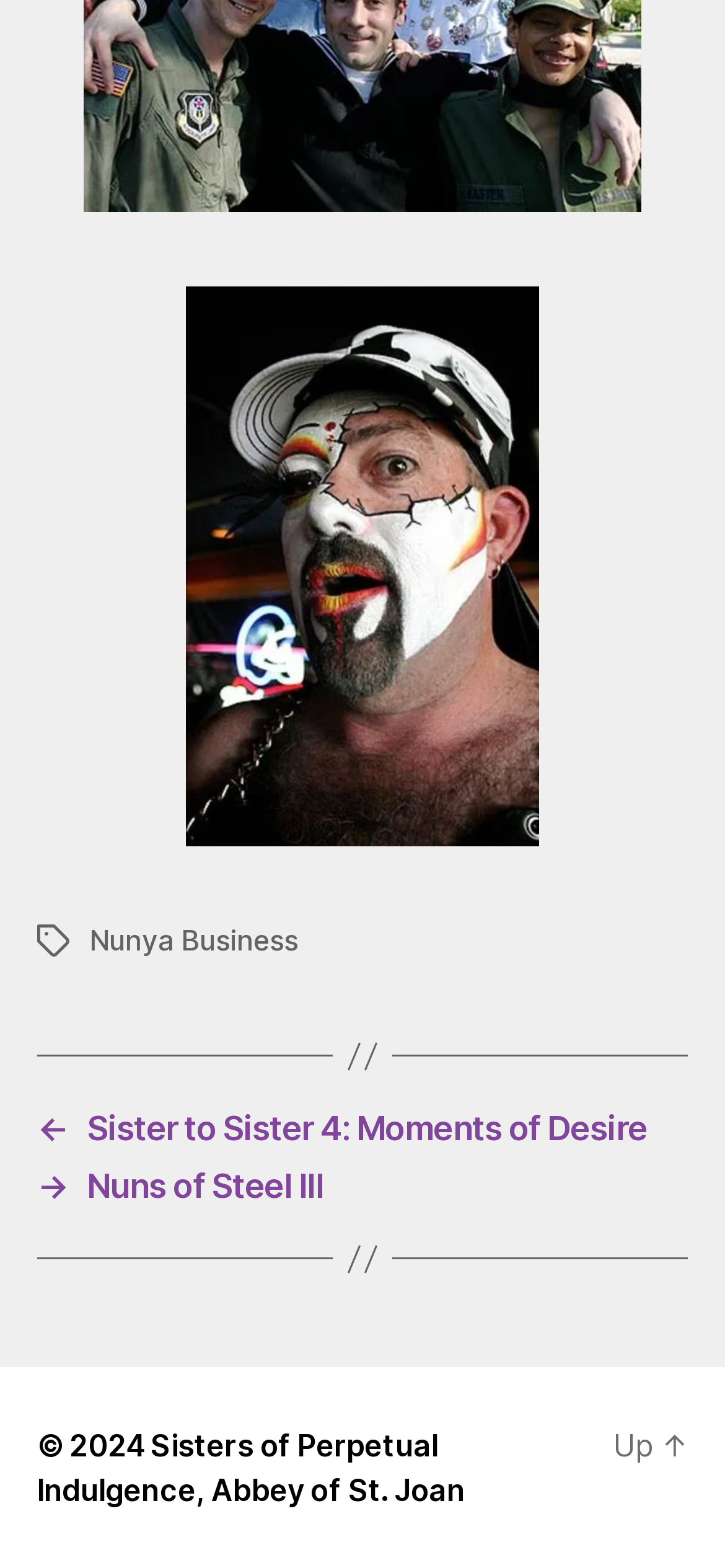Locate the UI element described as follows: "→ Nuns of Steel III". Return the bounding box coordinates as four float numbers between 0 and 1 in the order [left, top, right, bottom].

[0.051, 0.744, 0.949, 0.769]